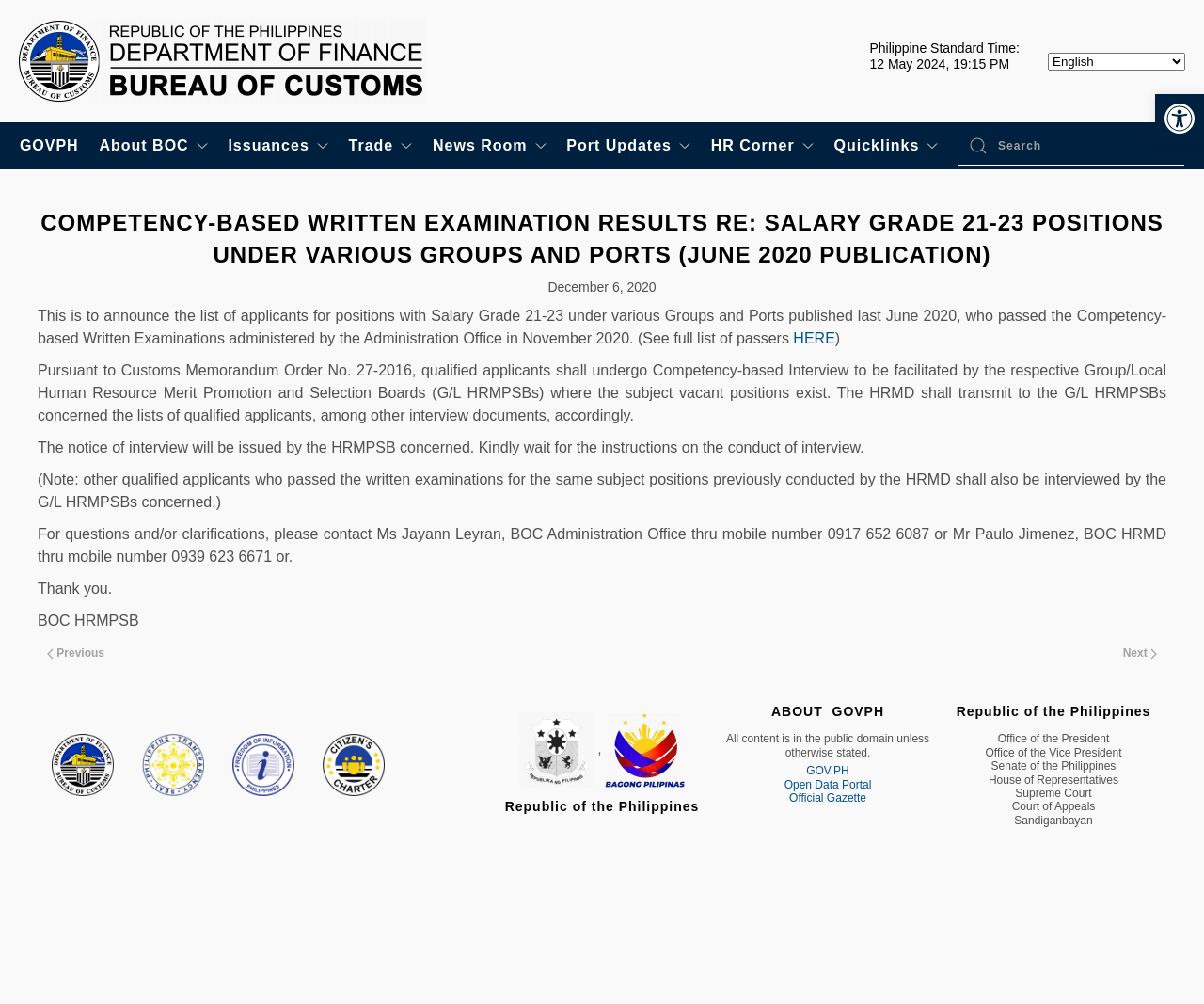What is the position of the 'Search' button?
Look at the image and construct a detailed response to the question.

I determined the position of the 'Search' button by analyzing the bounding box coordinates of the searchbox element, which indicates that it is located at the top-right corner of the webpage.